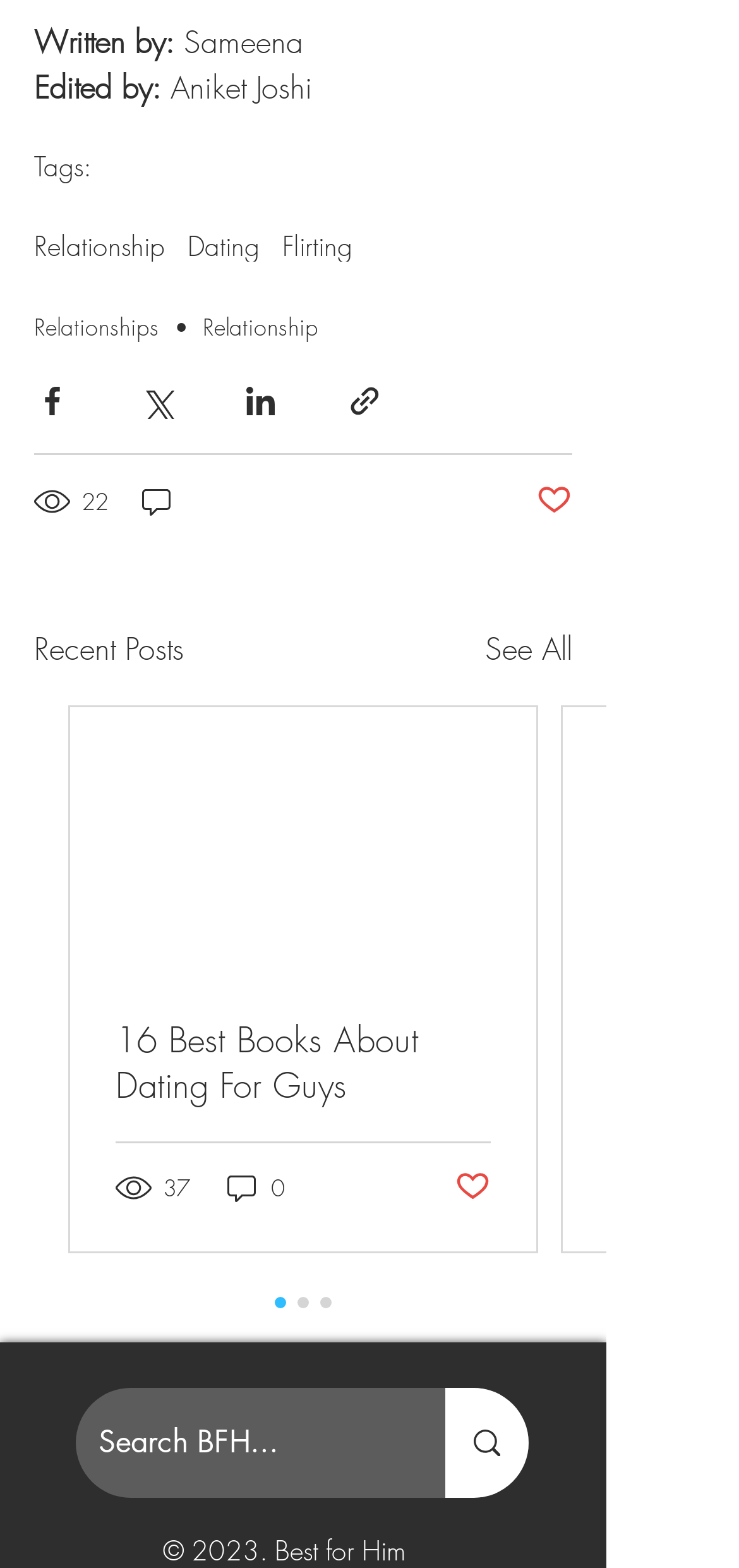How many views does the article have?
Please respond to the question with as much detail as possible.

The number of views is displayed below the article title, which is '22 views'.